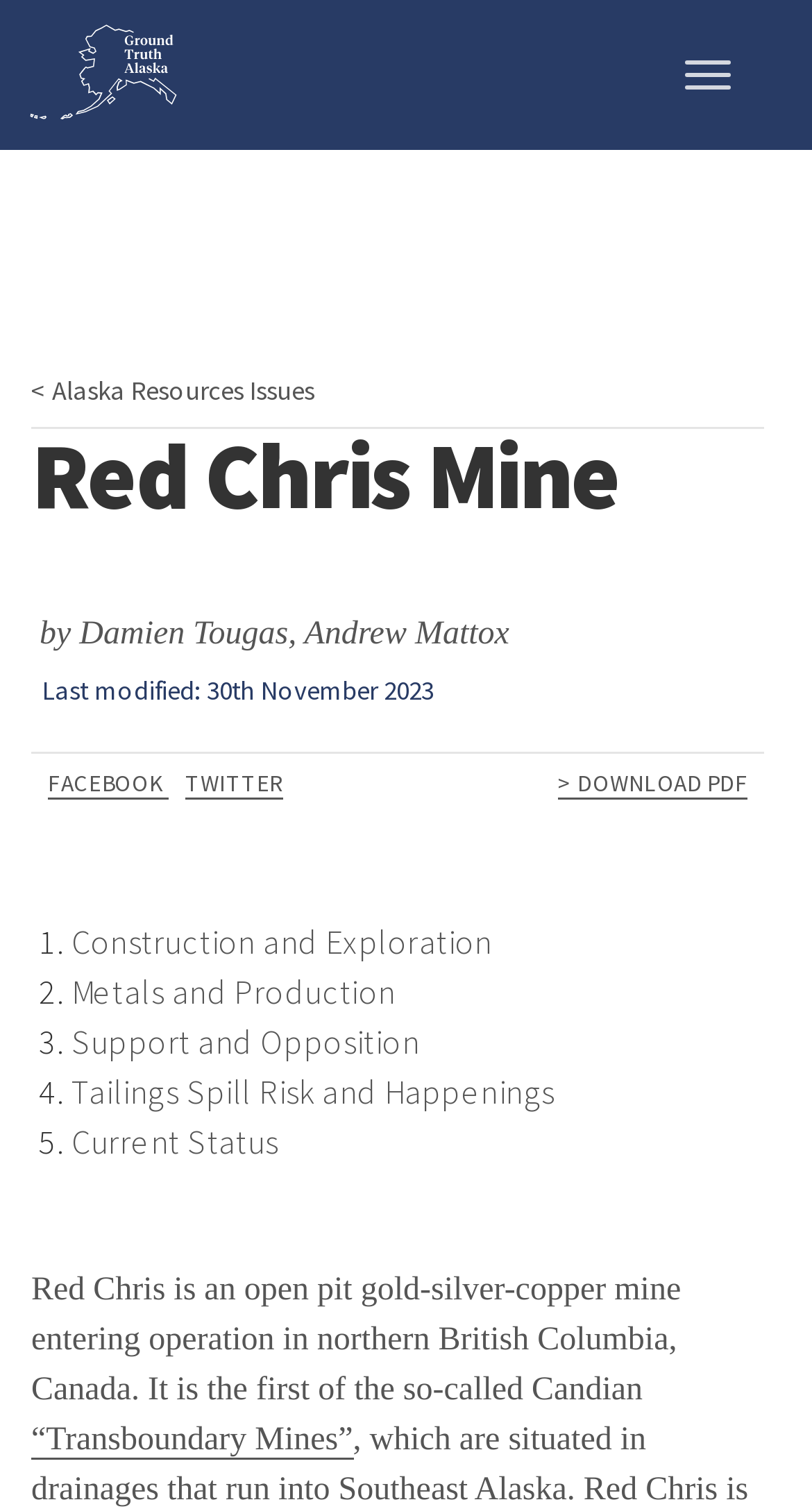Explain the webpage's layout and main content in detail.

The webpage is about the Red Chris Mine, with a prominent heading at the top left corner. Below the heading, there is a horizontal separator line. To the top right, there is a button to toggle navigation, accompanied by an image of Ground Truth Alaska. 

On the left side, there are several links, including one to Alaska Resources Issues, and three social media links to Facebook, Twitter, and a download PDF link. 

The main content of the webpage is divided into sections, each marked by a list marker (1., 2., 3., etc.) and a corresponding link. These sections include Construction and Exploration, Metals and Production, Support and Opposition, Tailings Spill Risk and Happenings, and Current Status. 

At the bottom of the page, there is a paragraph of text describing the Red Chris Mine, an open pit gold-silver-copper mine in northern British Columbia, Canada. The text also mentions "Transboundary Mines" with a link.